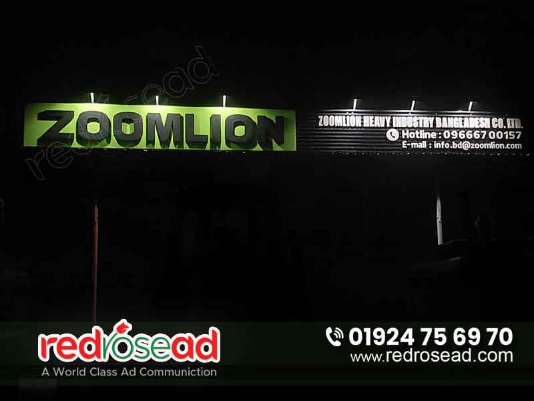What is the purpose of the dark background?
Using the image provided, answer with just one word or phrase.

to enhance brightness